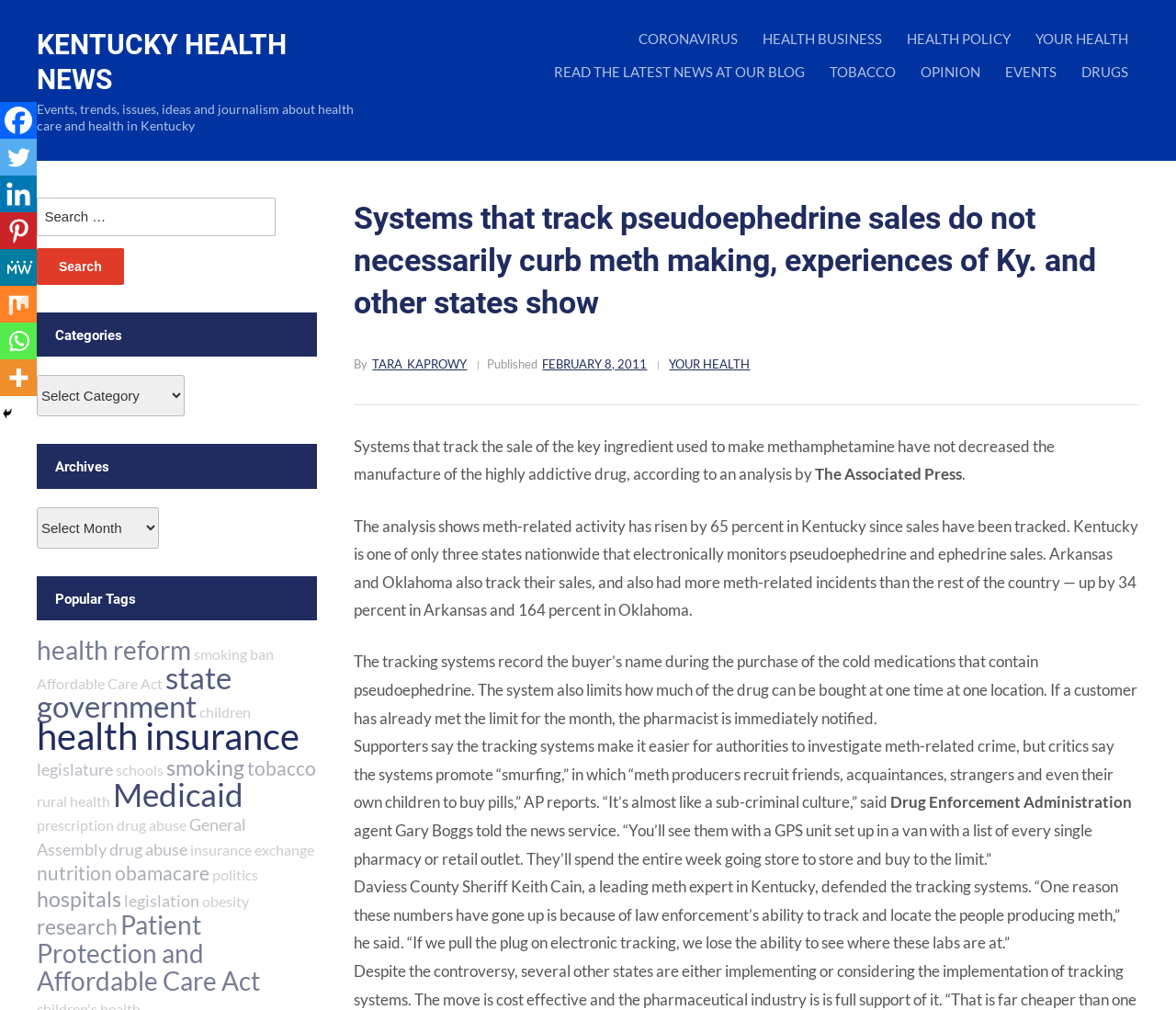Provide the bounding box coordinates of the area you need to click to execute the following instruction: "Read the latest news at our blog".

[0.47, 0.06, 0.686, 0.093]